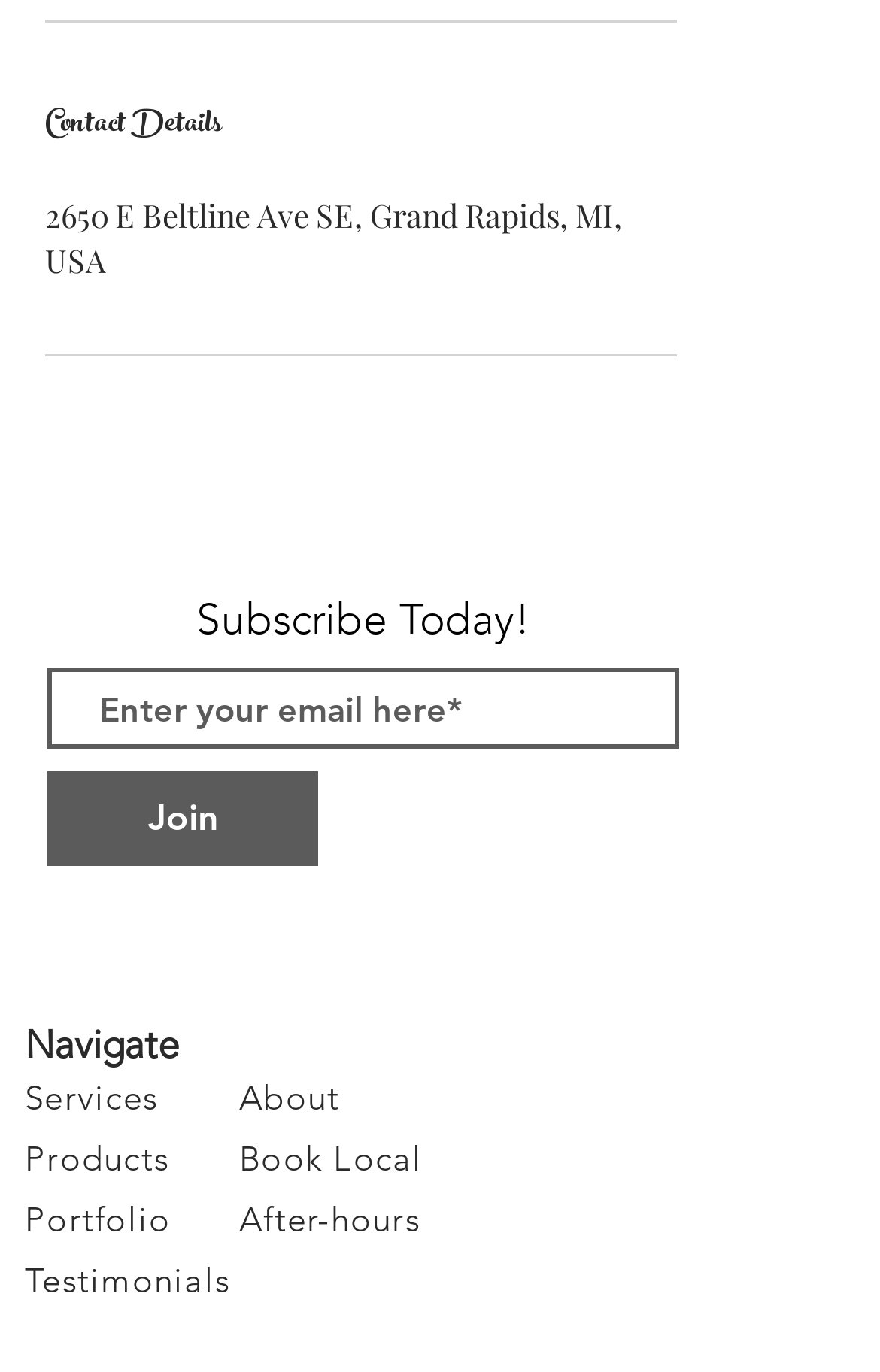Answer in one word or a short phrase: 
What is the call-to-action button below 'Subscribe Today!'?

Join